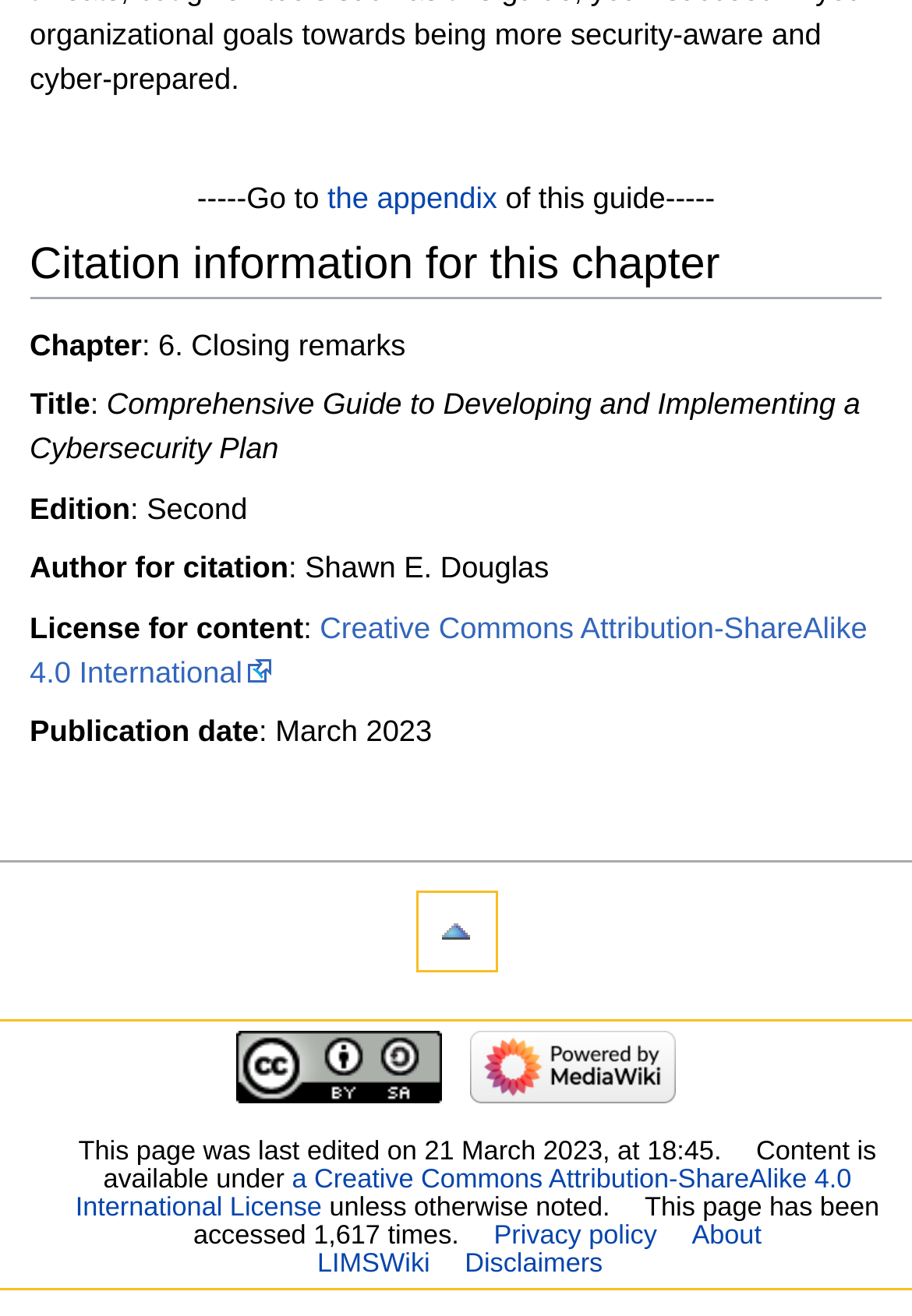Please determine the bounding box coordinates for the element that should be clicked to follow these instructions: "view license information".

[0.033, 0.465, 0.951, 0.523]